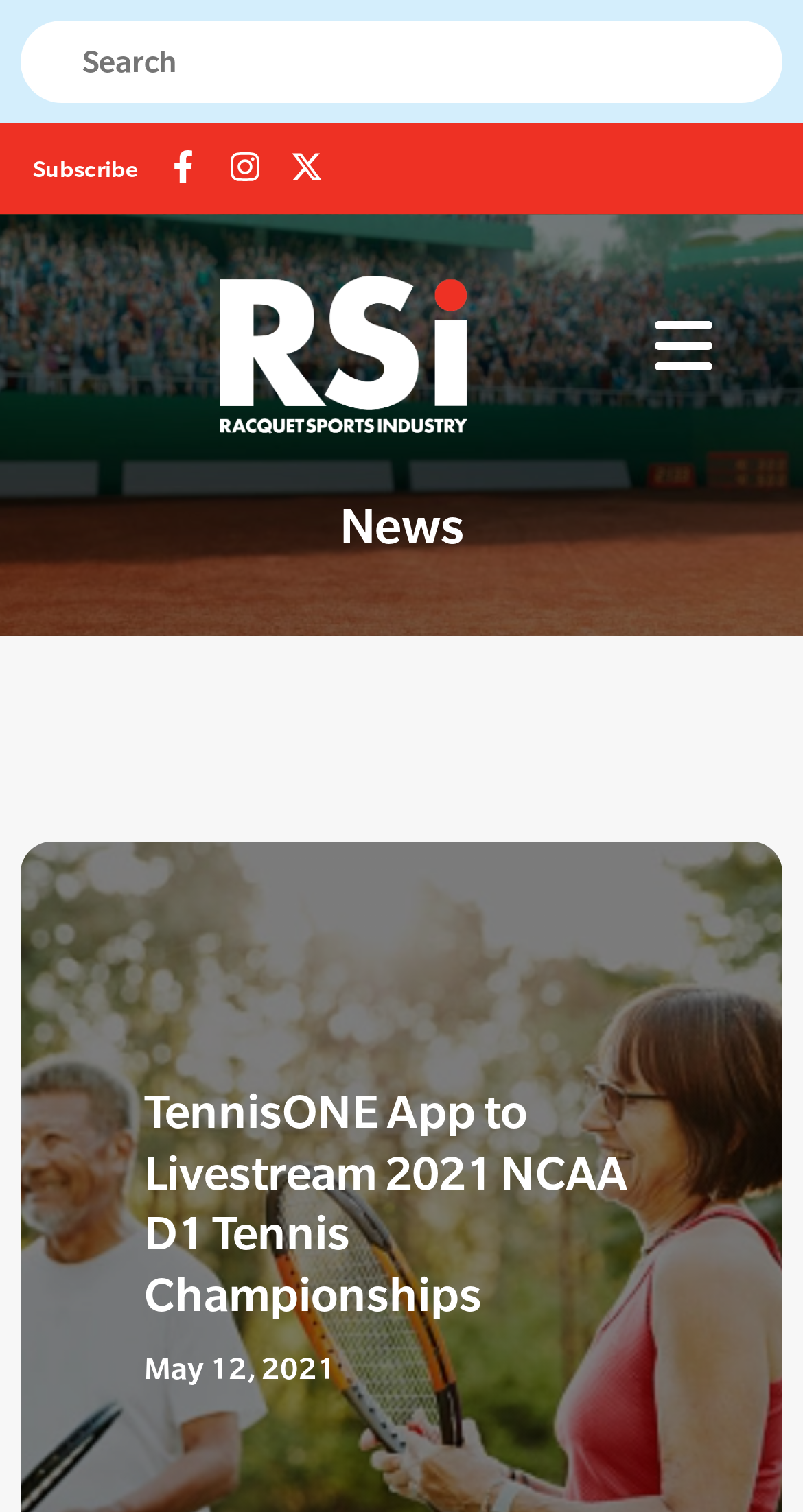Identify the coordinates of the bounding box for the element that must be clicked to accomplish the instruction: "read the latest news".

[0.077, 0.327, 0.923, 0.369]